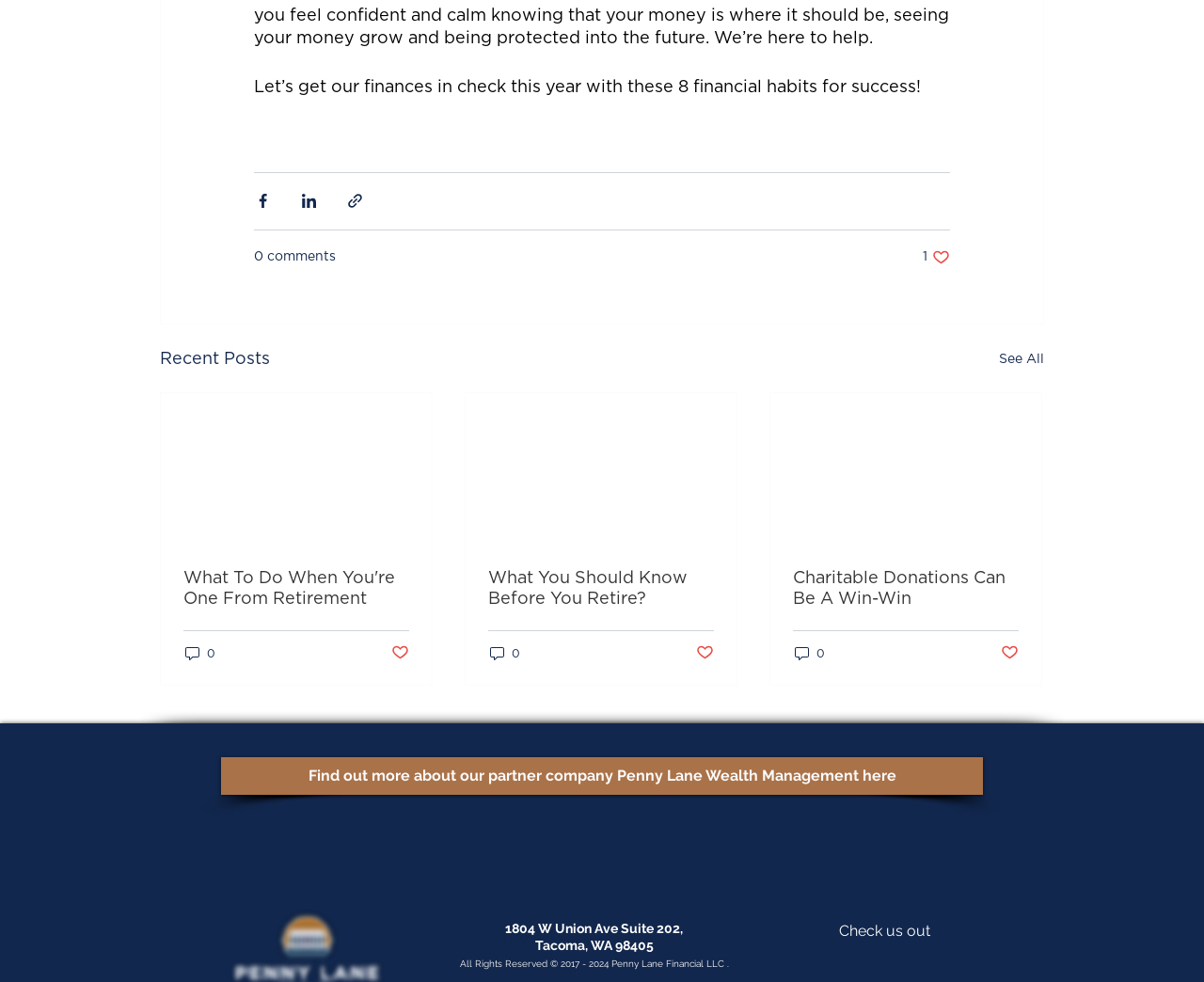Determine the bounding box coordinates for the region that must be clicked to execute the following instruction: "Click on the 'phpforms' link".

None